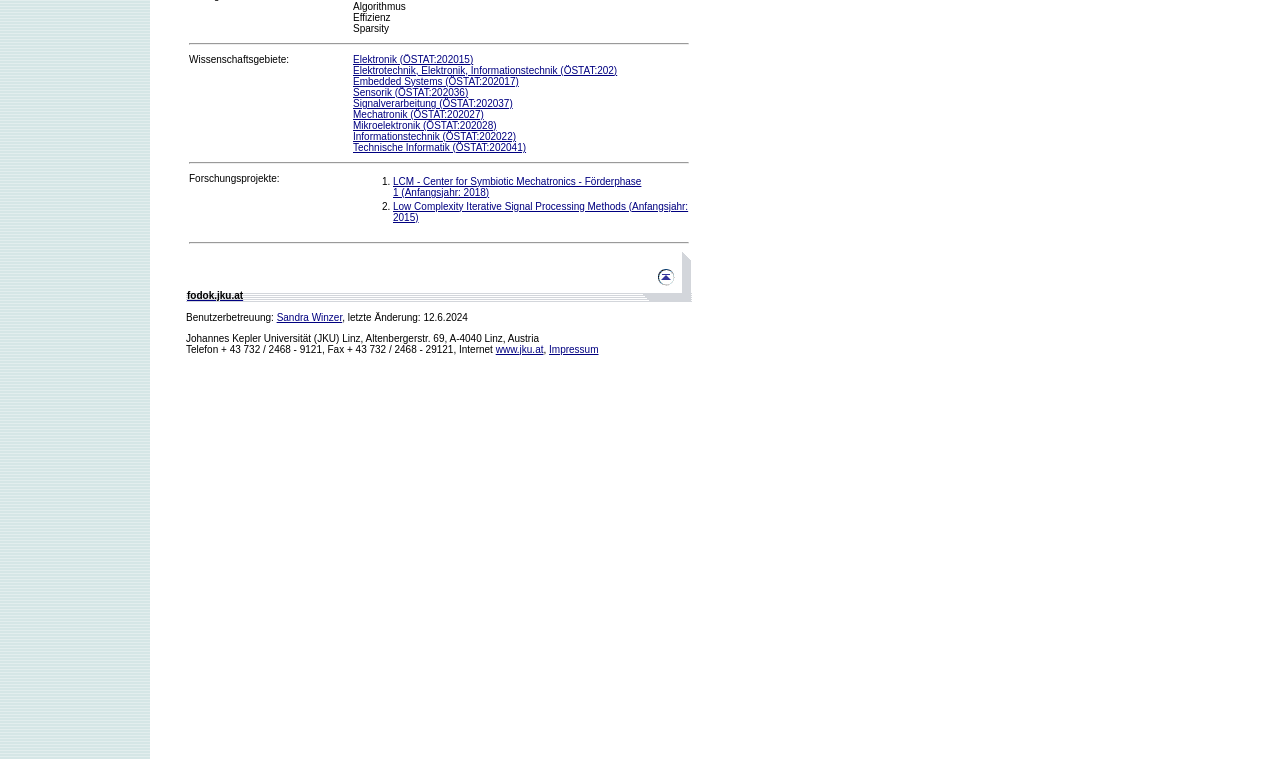Can you find the bounding box coordinates for the UI element given this description: "Technische Informatik (ÖSTAT:202041)"? Provide the coordinates as four float numbers between 0 and 1: [left, top, right, bottom].

[0.276, 0.187, 0.411, 0.201]